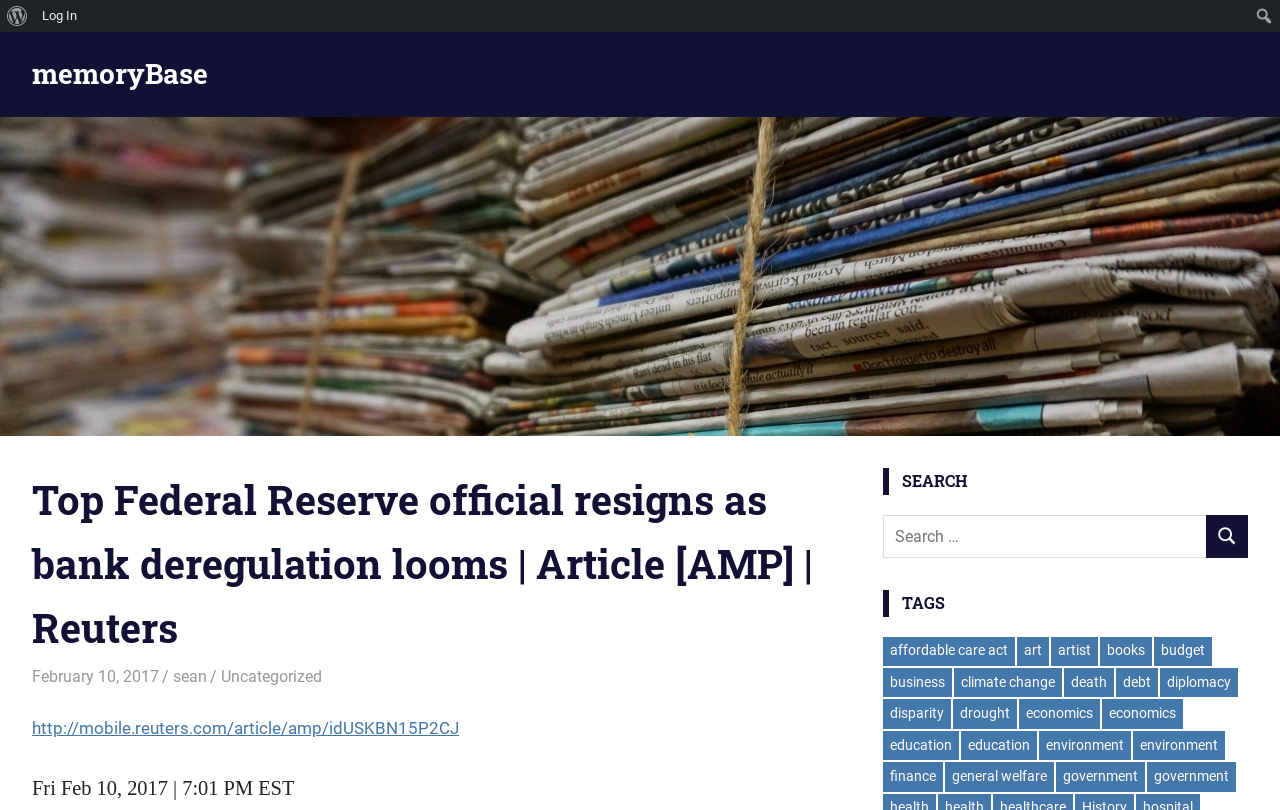Please specify the coordinates of the bounding box for the element that should be clicked to carry out this instruction: "Log in to the website". The coordinates must be four float numbers between 0 and 1, formatted as [left, top, right, bottom].

[0.027, 0.0, 0.066, 0.04]